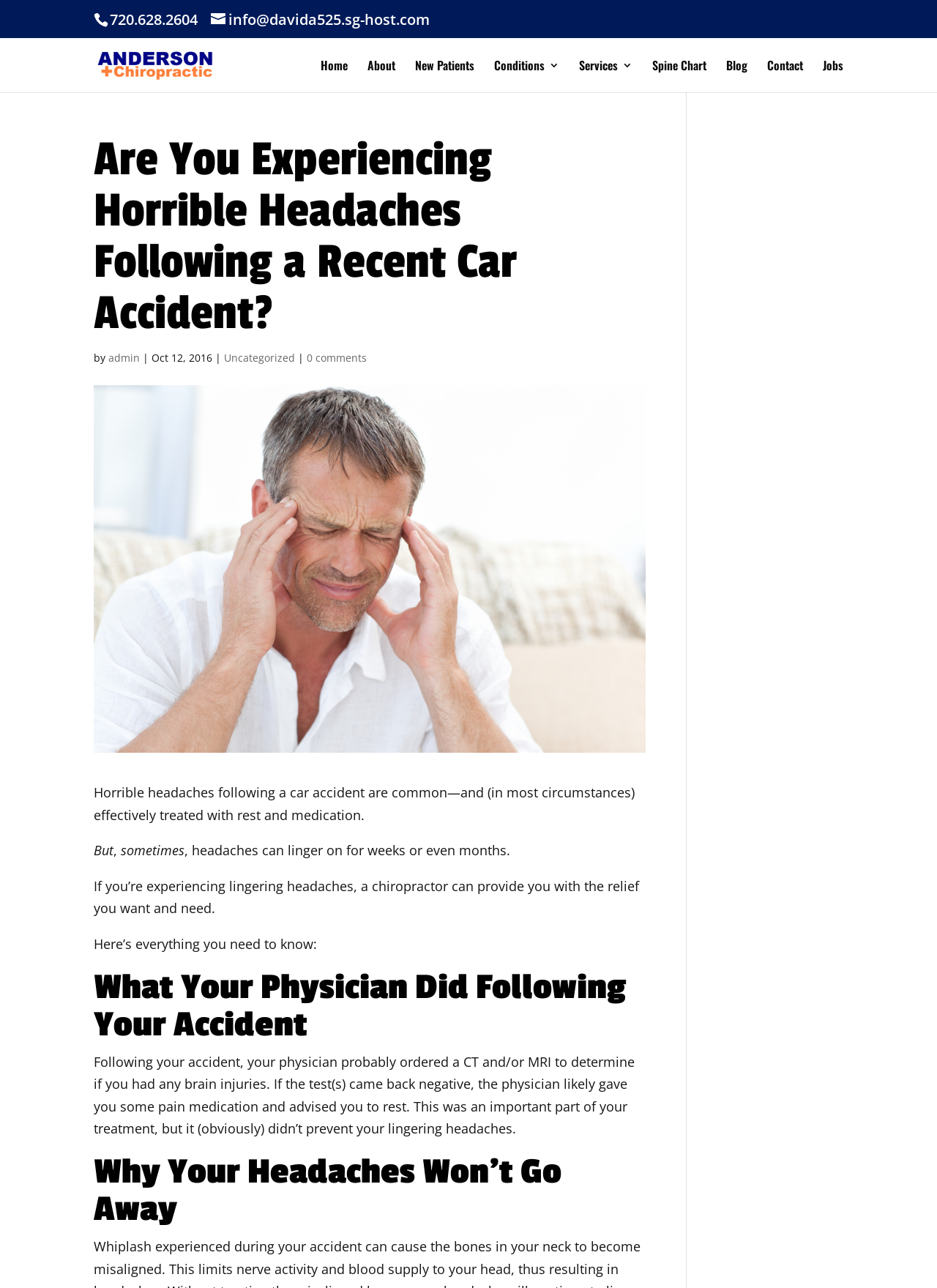What is the phone number on the top of the webpage?
Give a detailed response to the question by analyzing the screenshot.

I found the phone number by looking at the top of the webpage, where I saw a static text element with the content '720.628.2604'.